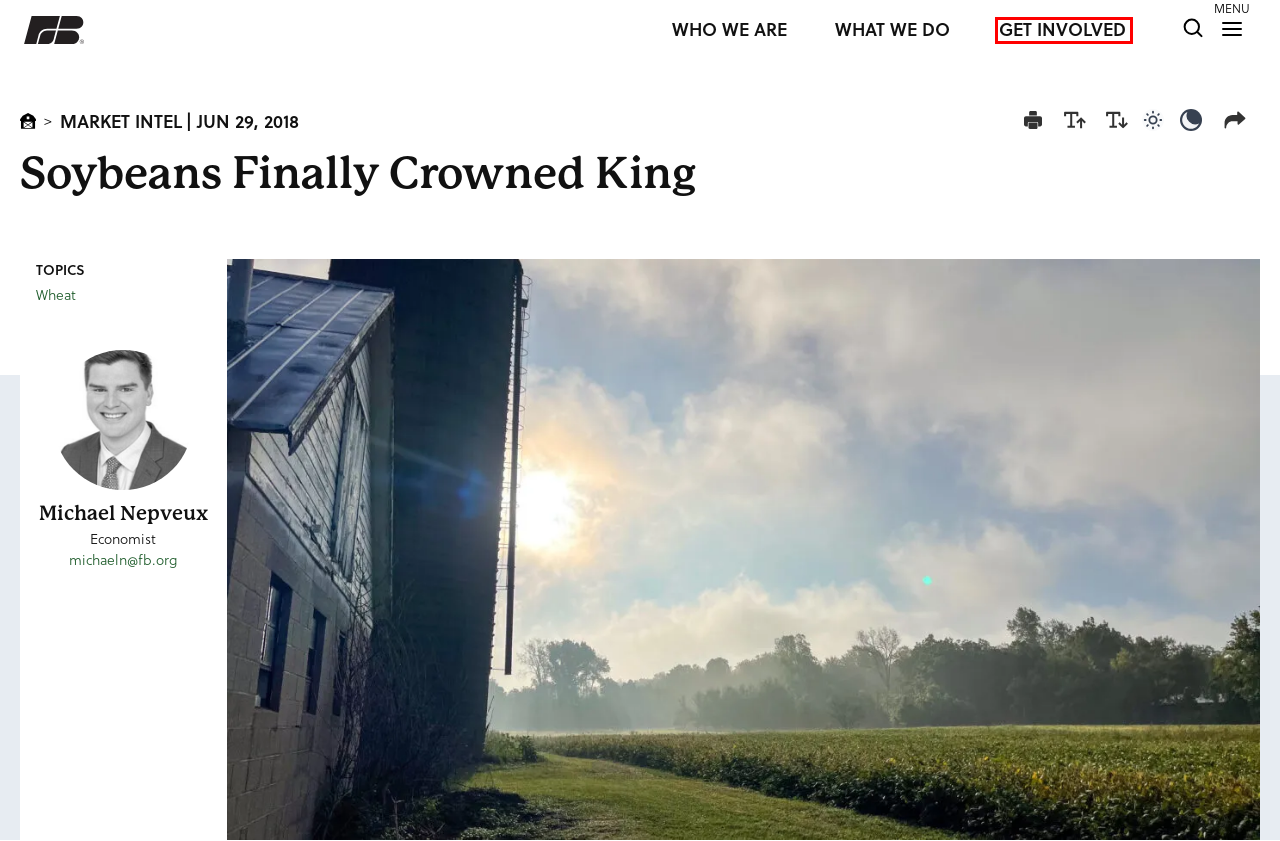Analyze the screenshot of a webpage that features a red rectangle bounding box. Pick the webpage description that best matches the new webpage you would see after clicking on the element within the red bounding box. Here are the candidates:
A. Who We Are | American Farm Bureau Federation
B. American Farm Bureau Federation - The Voice of Agriculture | Homepage
C. American Farm Bureau Federation
D. Search Results from FB.org
E. Get Involved | American Farm Bureau Federation
F. Wheat | American Farm Bureau Federation
G. Market Intel | Section Home | American Farm Bureau Federation
H. What We Do | American Farm Bureau Federation

E